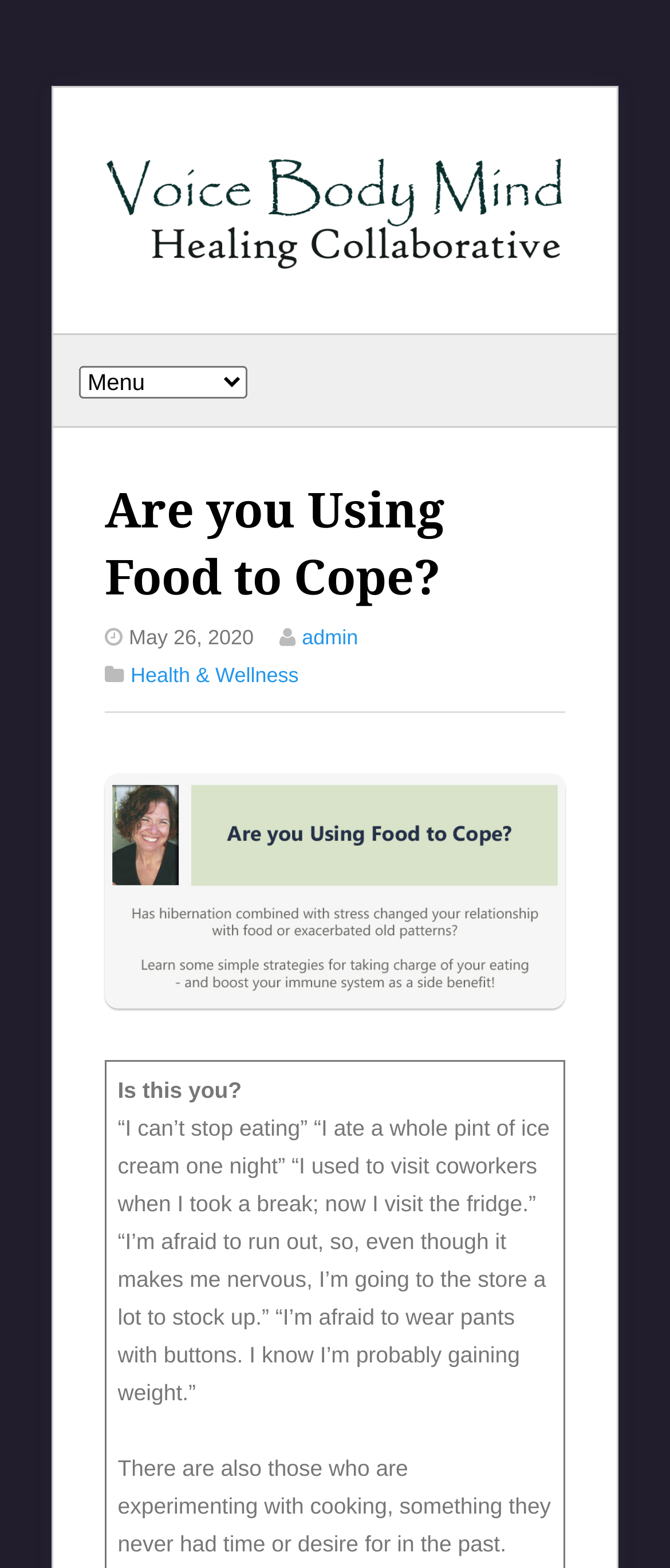Using the webpage screenshot, find the UI element described by Health & Wellness. Provide the bounding box coordinates in the format (top-left x, top-left y, bottom-right x, bottom-right y), ensuring all values are floating point numbers between 0 and 1.

[0.195, 0.422, 0.446, 0.438]